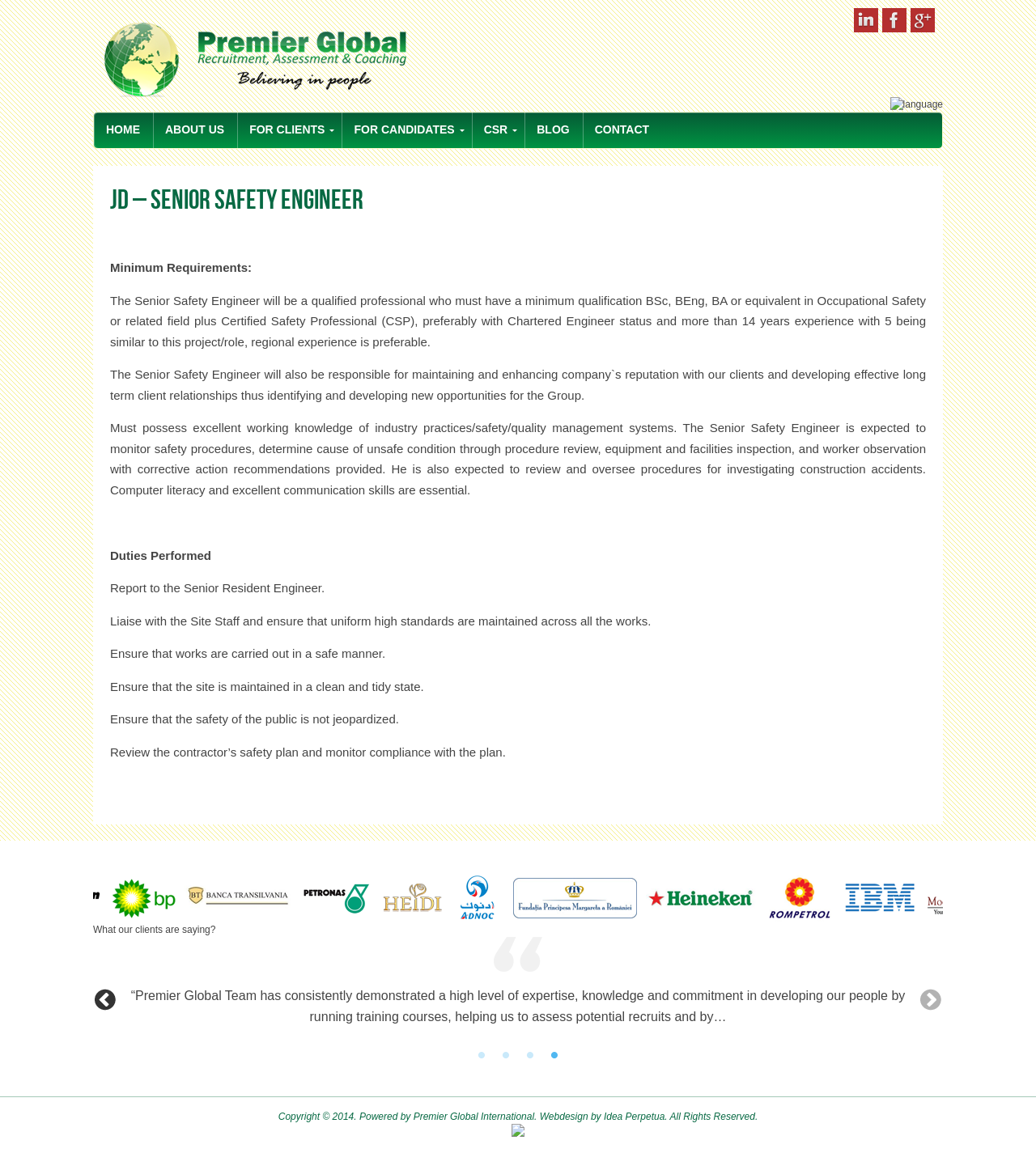What is the minimum qualification required for the Senior Safety Engineer?
Based on the image, provide a one-word or brief-phrase response.

BSc, BEng, BA or equivalent